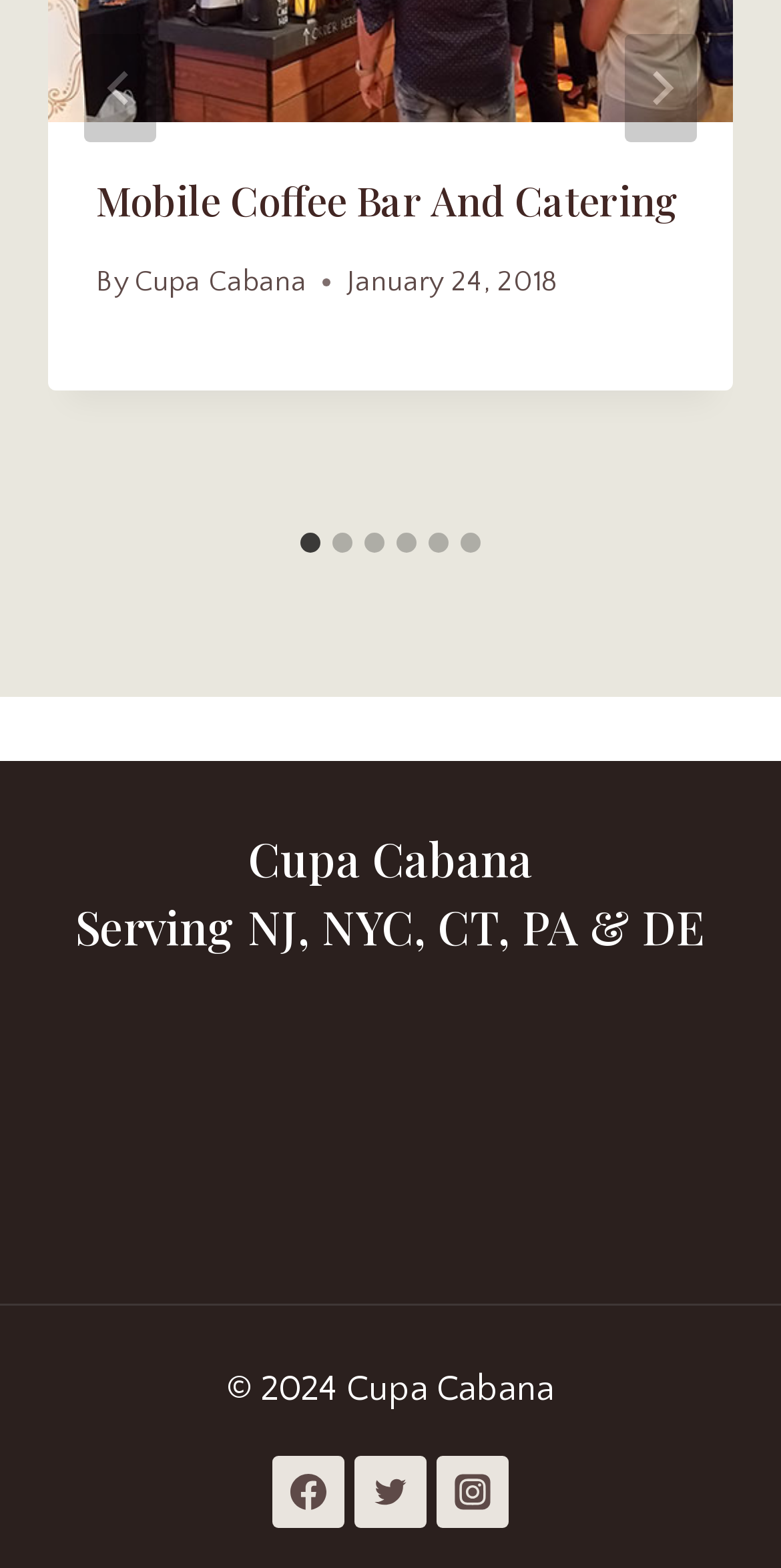Refer to the image and provide an in-depth answer to the question:
What is the name of the mobile coffee bar?

The name of the mobile coffee bar can be found in the header section of the webpage, where it is written as 'Mobile Coffee Bar And Catering' with a link to 'Cupa Cabana'.